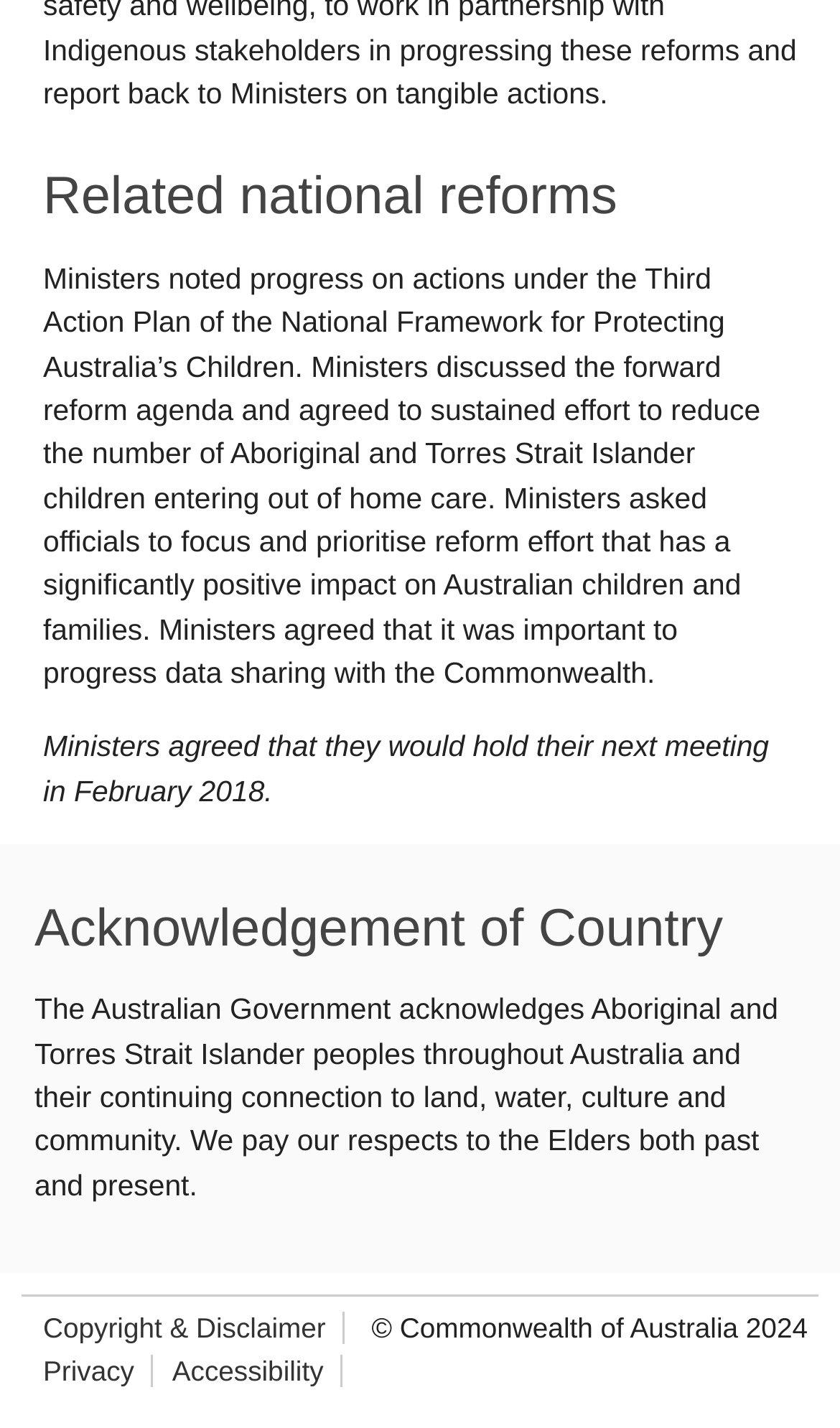Give the bounding box coordinates for the element described as: "Accessibility".

[0.205, 0.949, 0.385, 0.972]